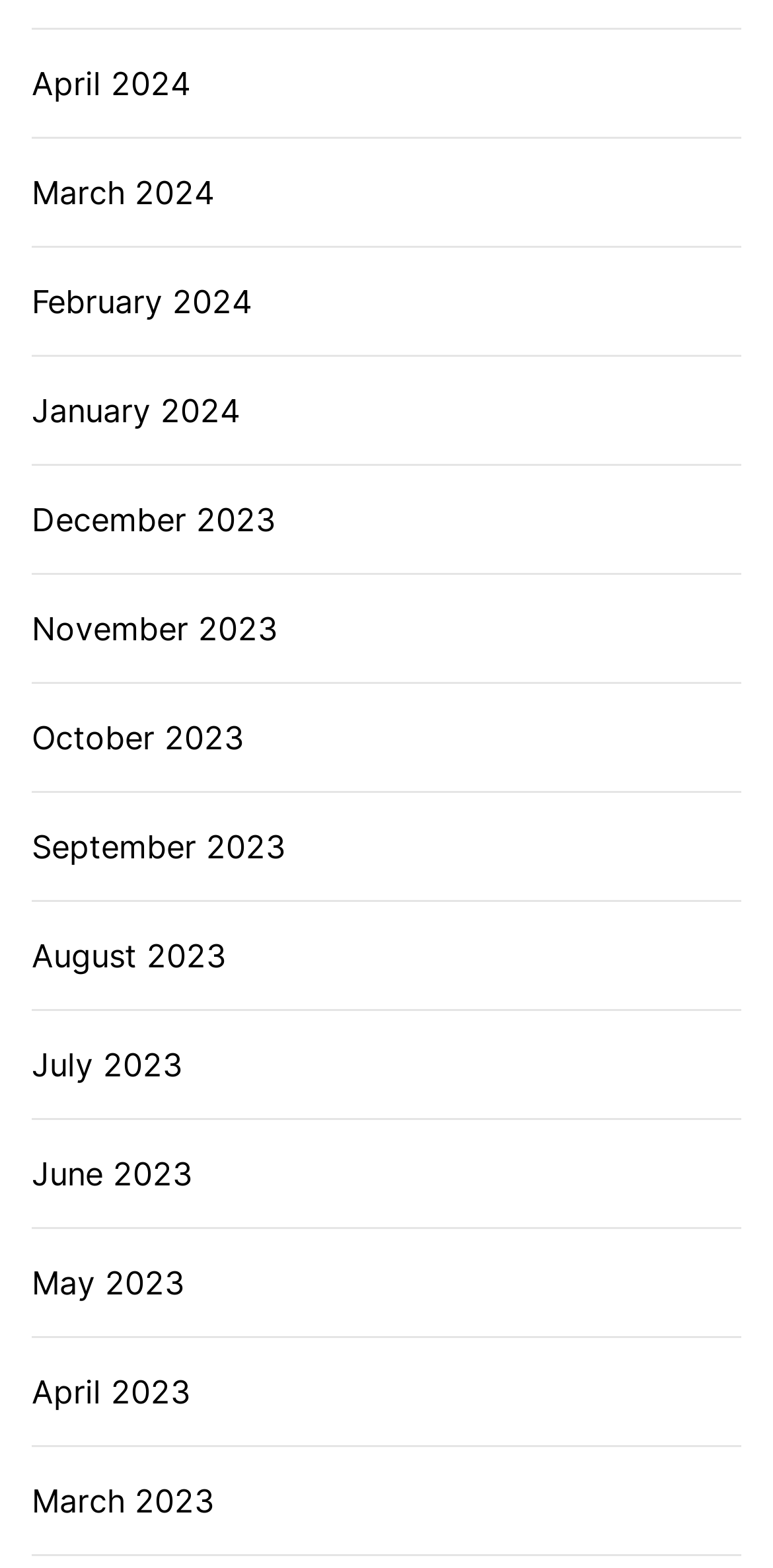What is the earliest month listed?
Using the information from the image, provide a comprehensive answer to the question.

By examining the list of links, I can see that the earliest month listed is April 2023, which is the 16th link from the top.